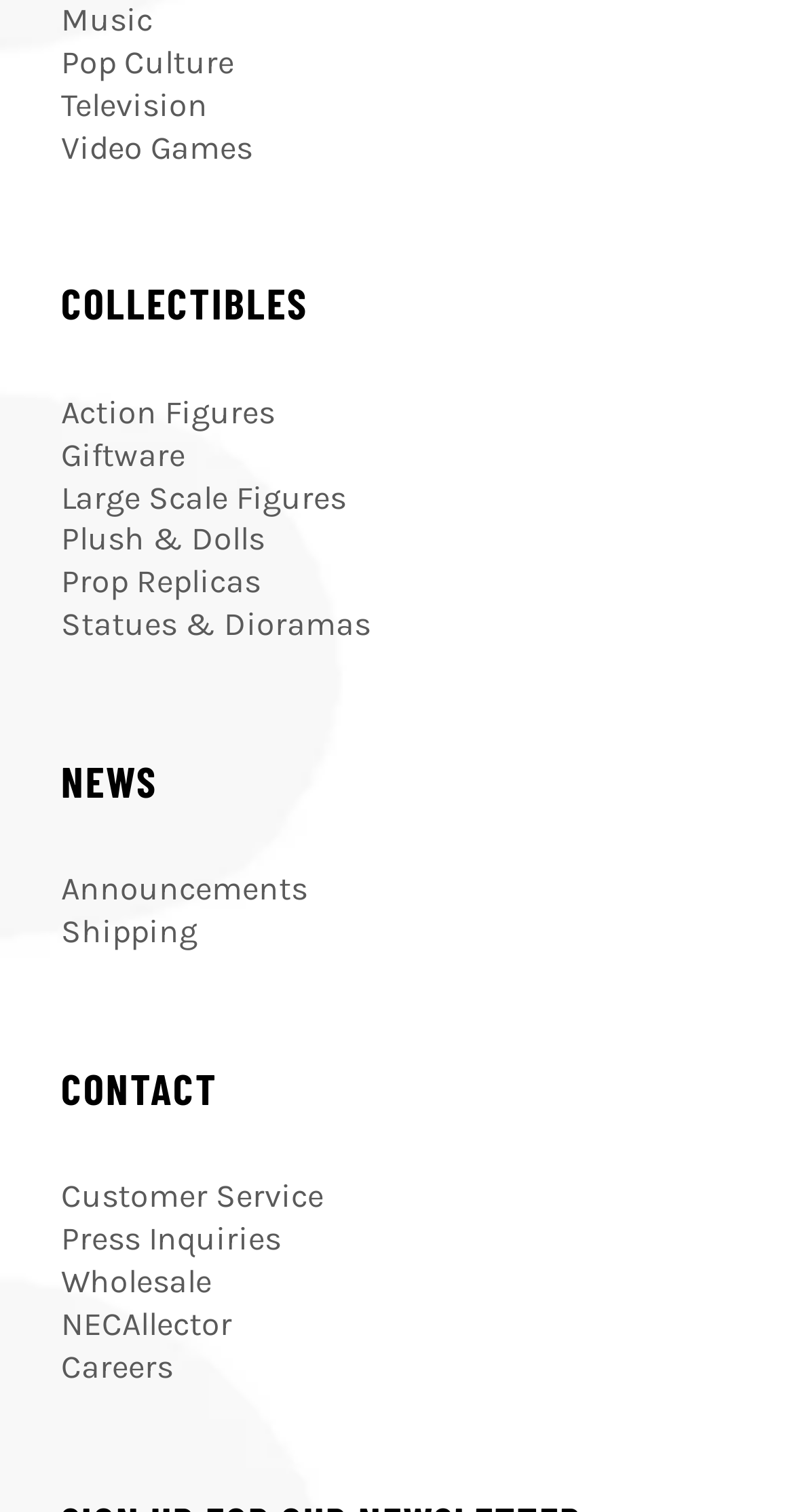What is the last link under the NEWS section? Look at the image and give a one-word or short phrase answer.

Shipping